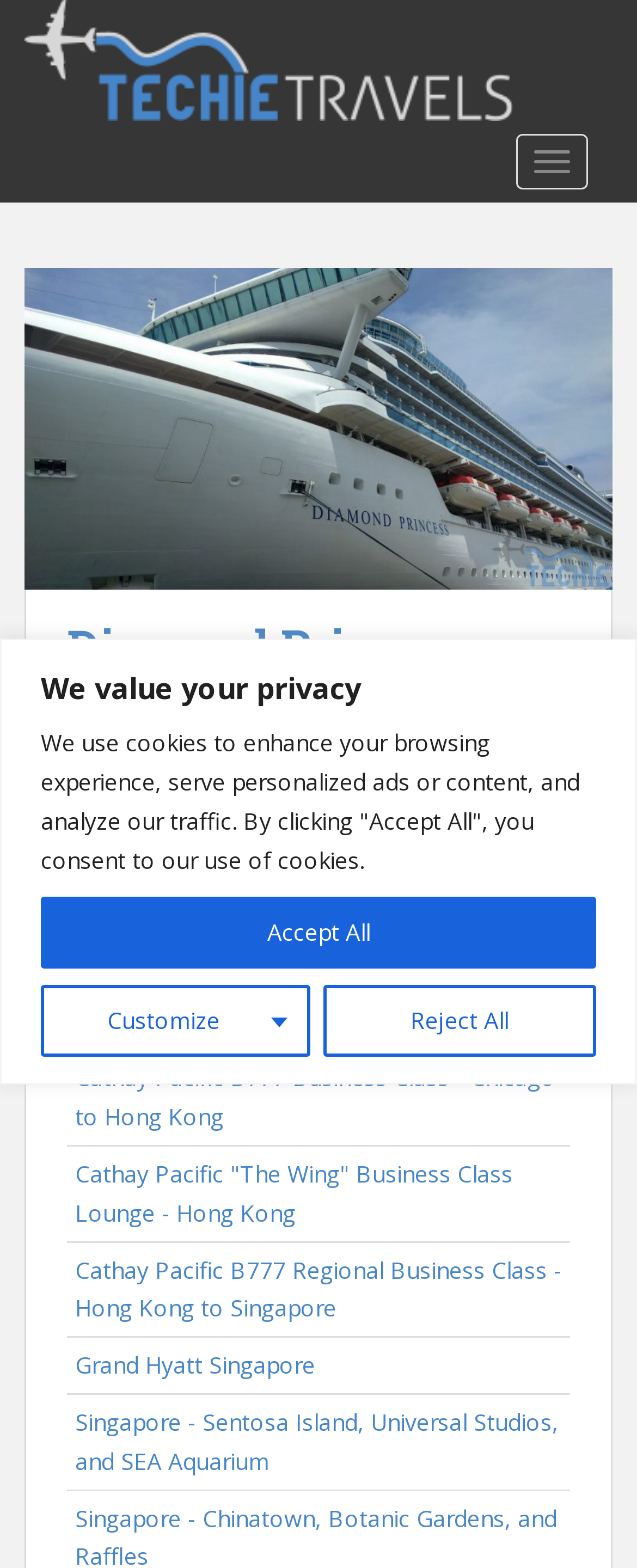Please indicate the bounding box coordinates for the clickable area to complete the following task: "Read the introduction to Southeast Asia Cruise". The coordinates should be specified as four float numbers between 0 and 1, i.e., [left, top, right, bottom].

[0.118, 0.58, 0.715, 0.6]